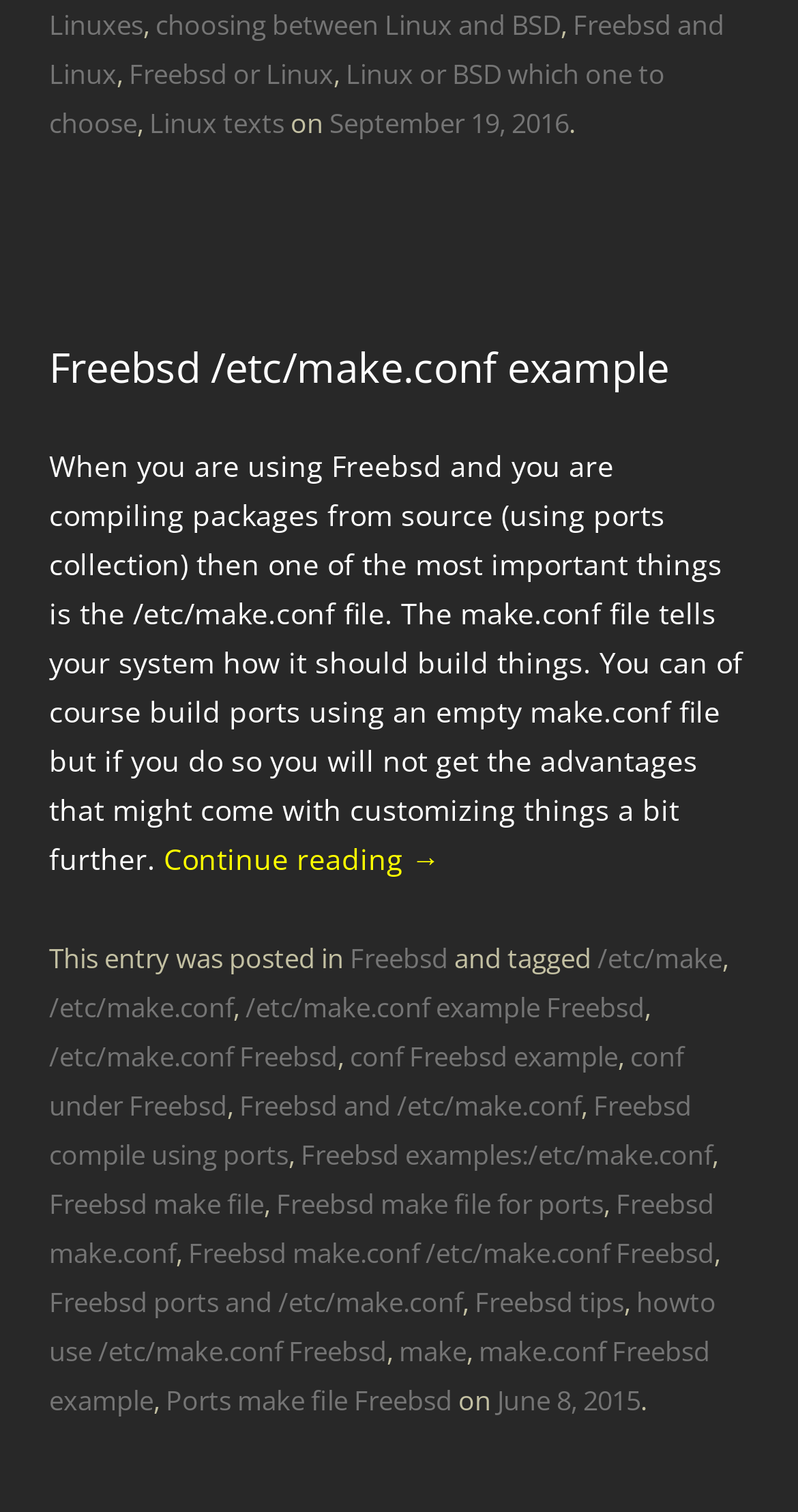Find the bounding box coordinates of the area that needs to be clicked in order to achieve the following instruction: "Report anything wrong with this page". The coordinates should be specified as four float numbers between 0 and 1, i.e., [left, top, right, bottom].

None